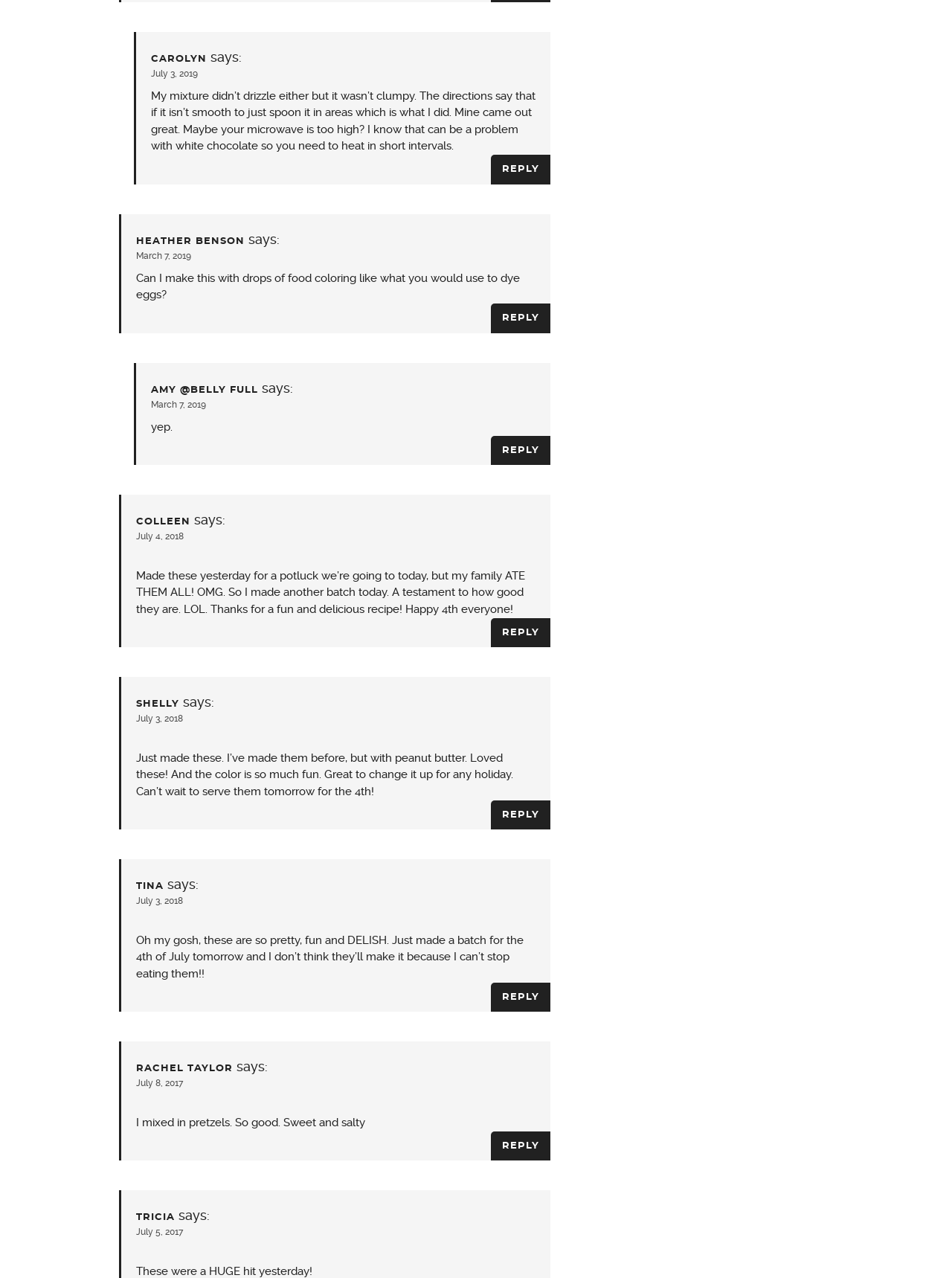Give a one-word or short phrase answer to the question: 
How many people replied to Colleen's comment?

1